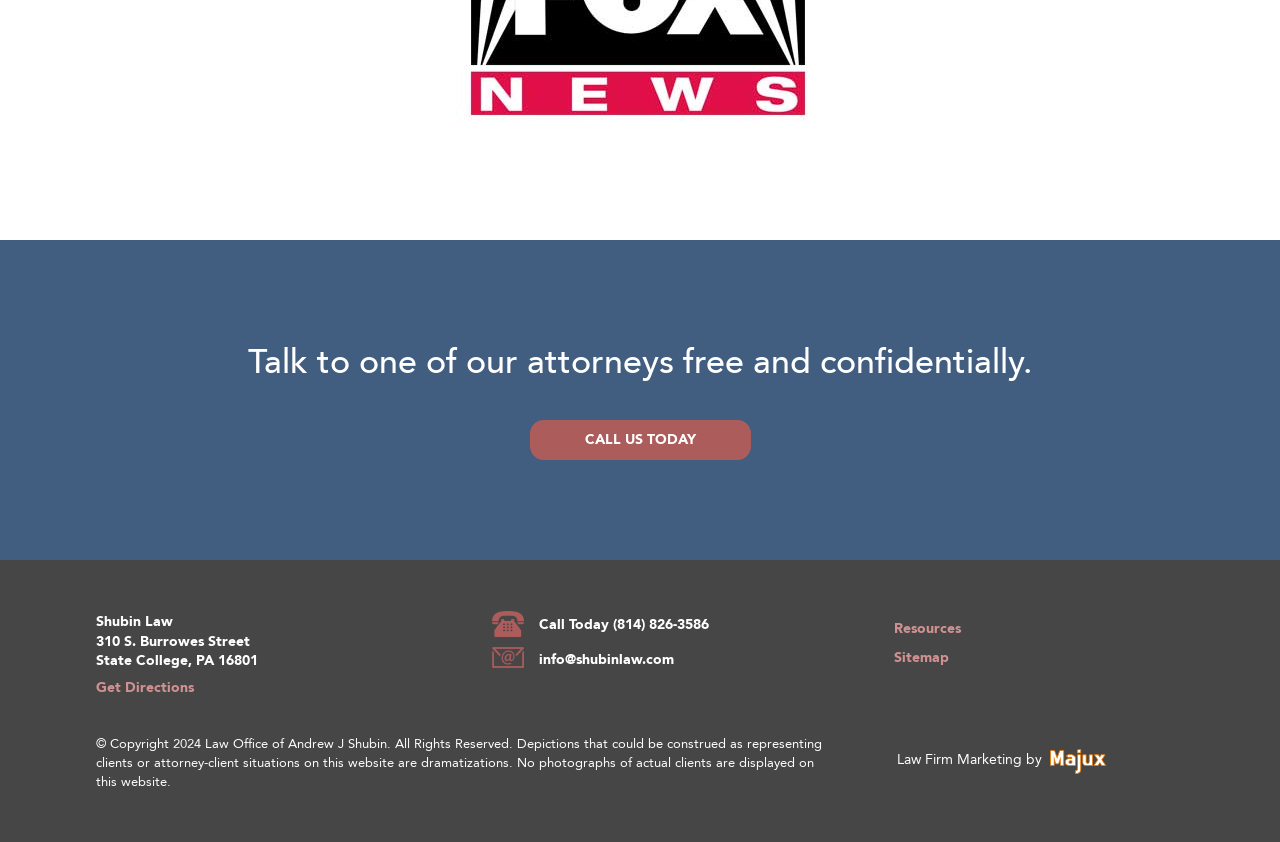Find the bounding box coordinates of the clickable element required to execute the following instruction: "Contact the law office via email". Provide the coordinates as four float numbers between 0 and 1, i.e., [left, top, right, bottom].

[0.421, 0.769, 0.526, 0.796]